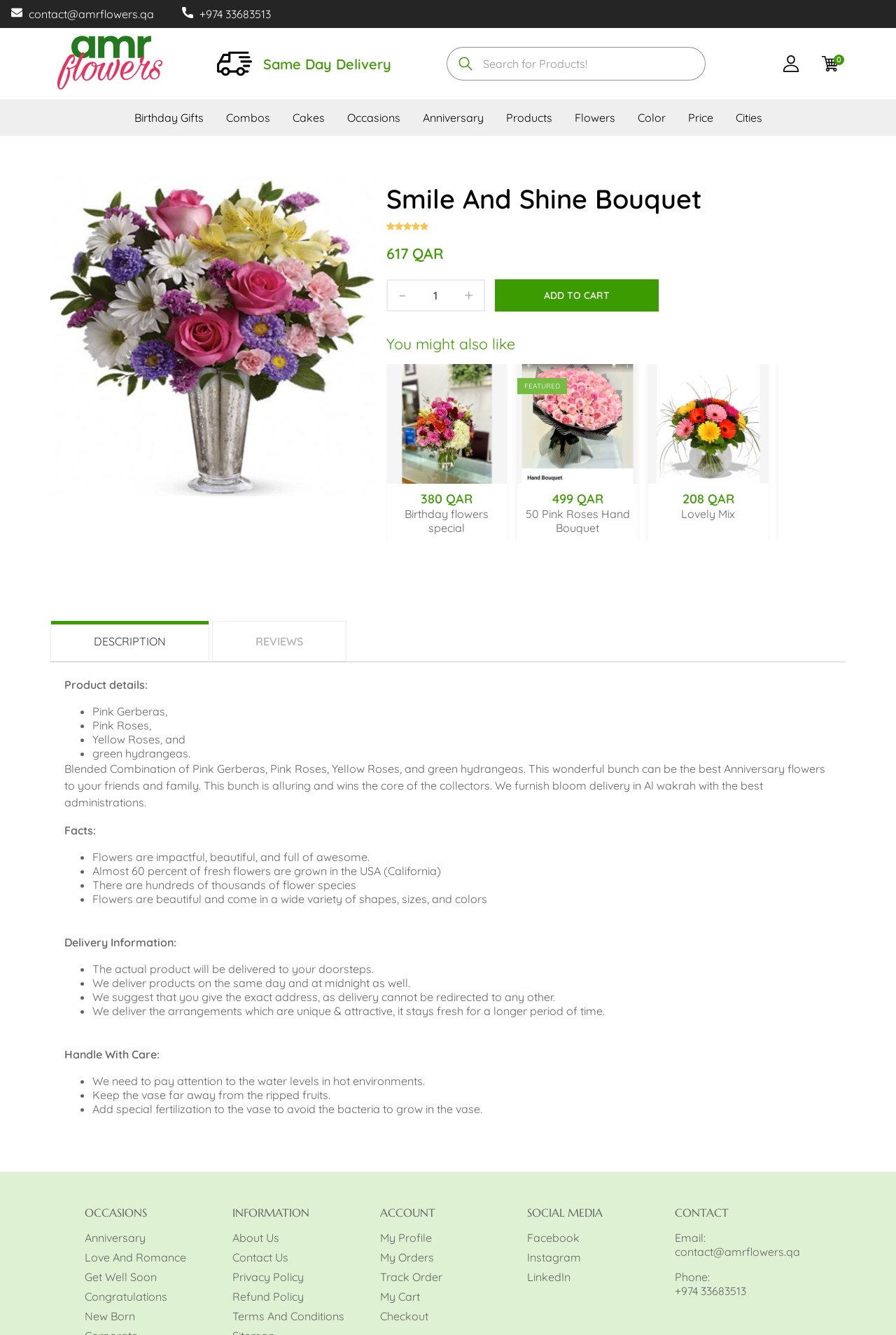What is the recommended way to watch the bouquet?
Using the visual information, answer the question in a single word or phrase.

Not applicable